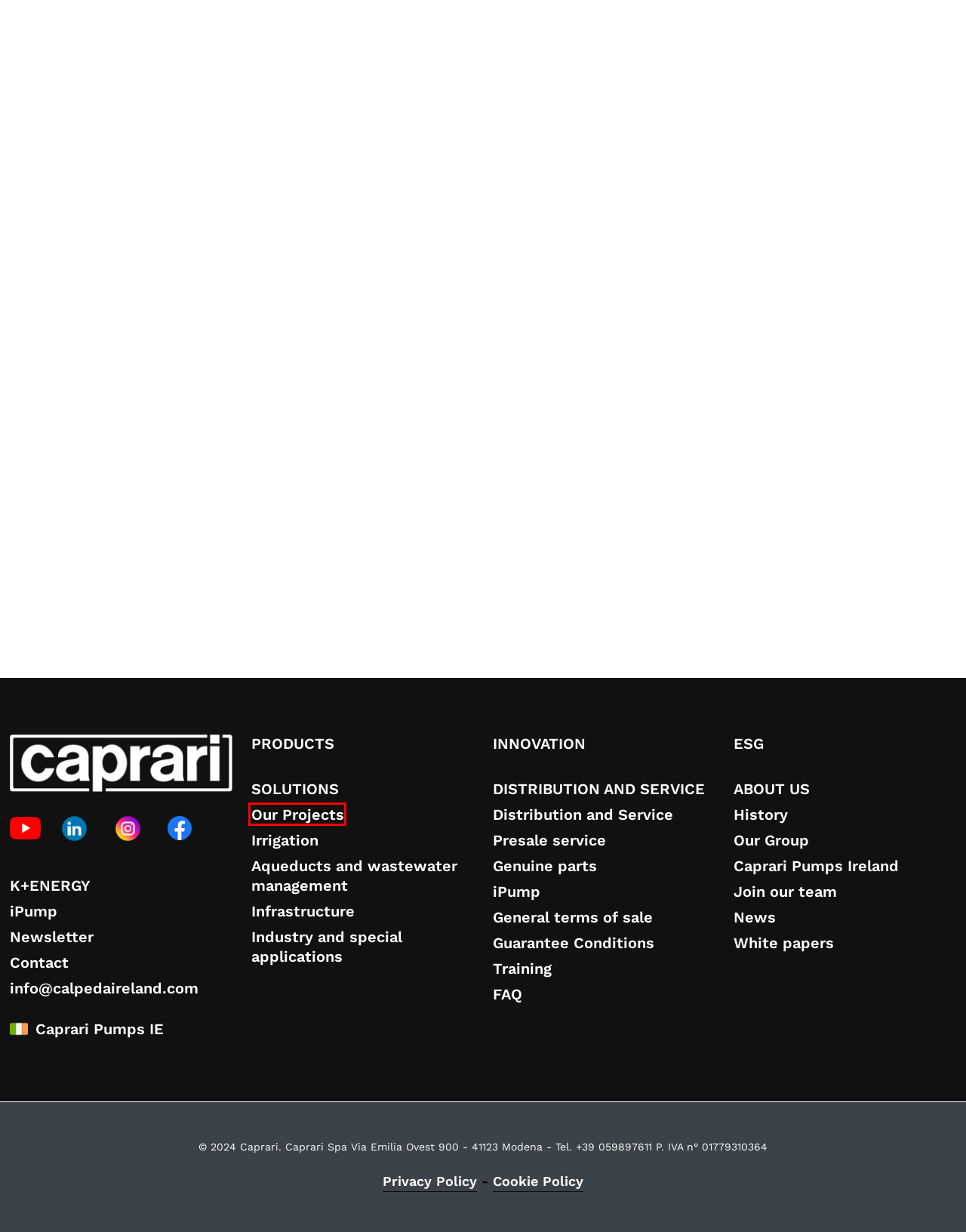Examine the webpage screenshot and identify the UI element enclosed in the red bounding box. Pick the webpage description that most accurately matches the new webpage after clicking the selected element. Here are the candidates:
A. ENDURANCE E6 ÷ E12 Series - Caprari
B. Index of /
C. Our Projects - Caprari
D. Products - Caprari
E. New K+ energy with high-efficiency impeller - Nuova K Plus Energy
F. DESERT ENERGY E4X-E6X Series - Caprari
G. EASYWELL E6KX – E8KX Series - Caprari
H. EASYWELL E5MX Series - Caprari

C